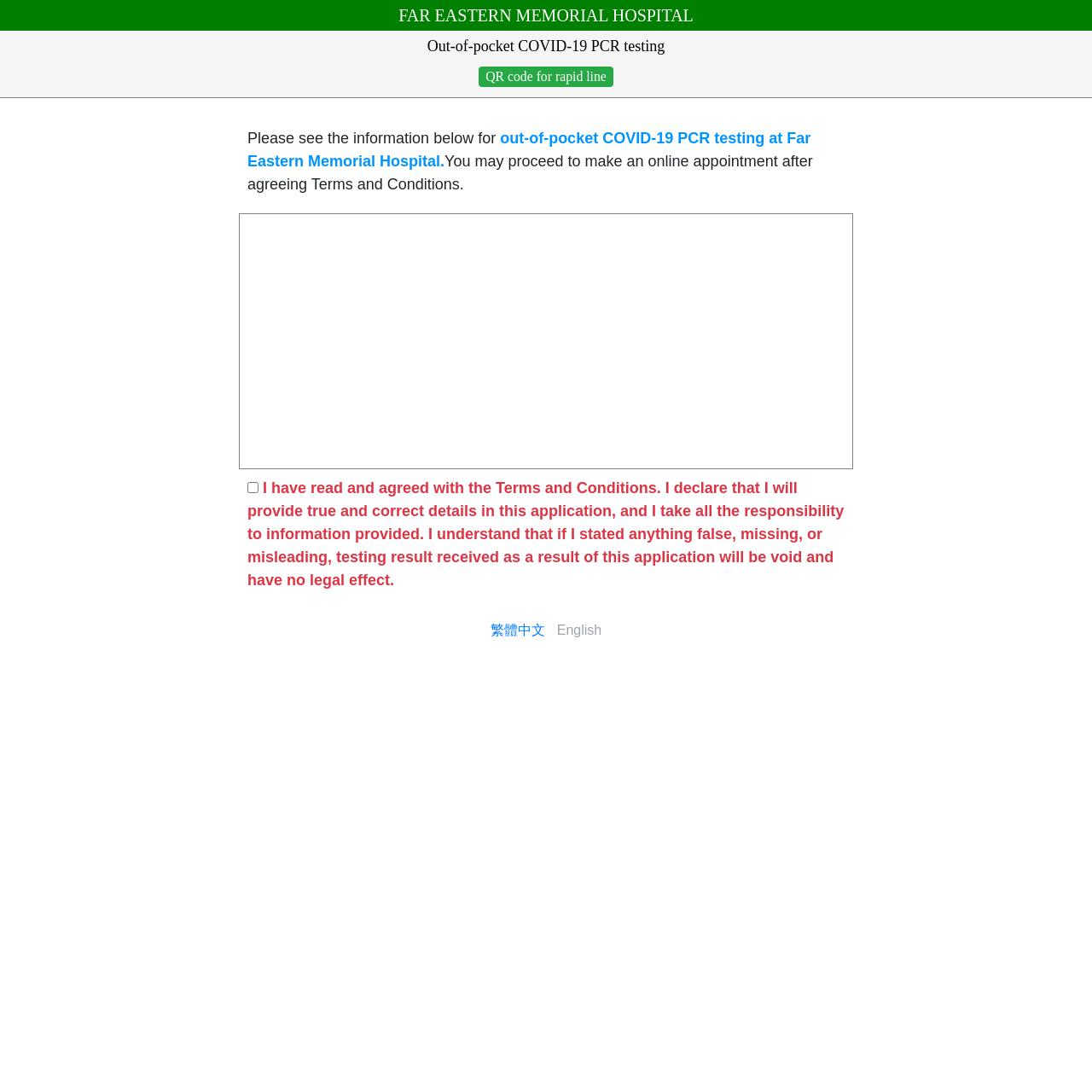Respond to the following question using a concise word or phrase: 
What is the topic of the webpage?

Out-of-pocket COVID-19 PCR testing